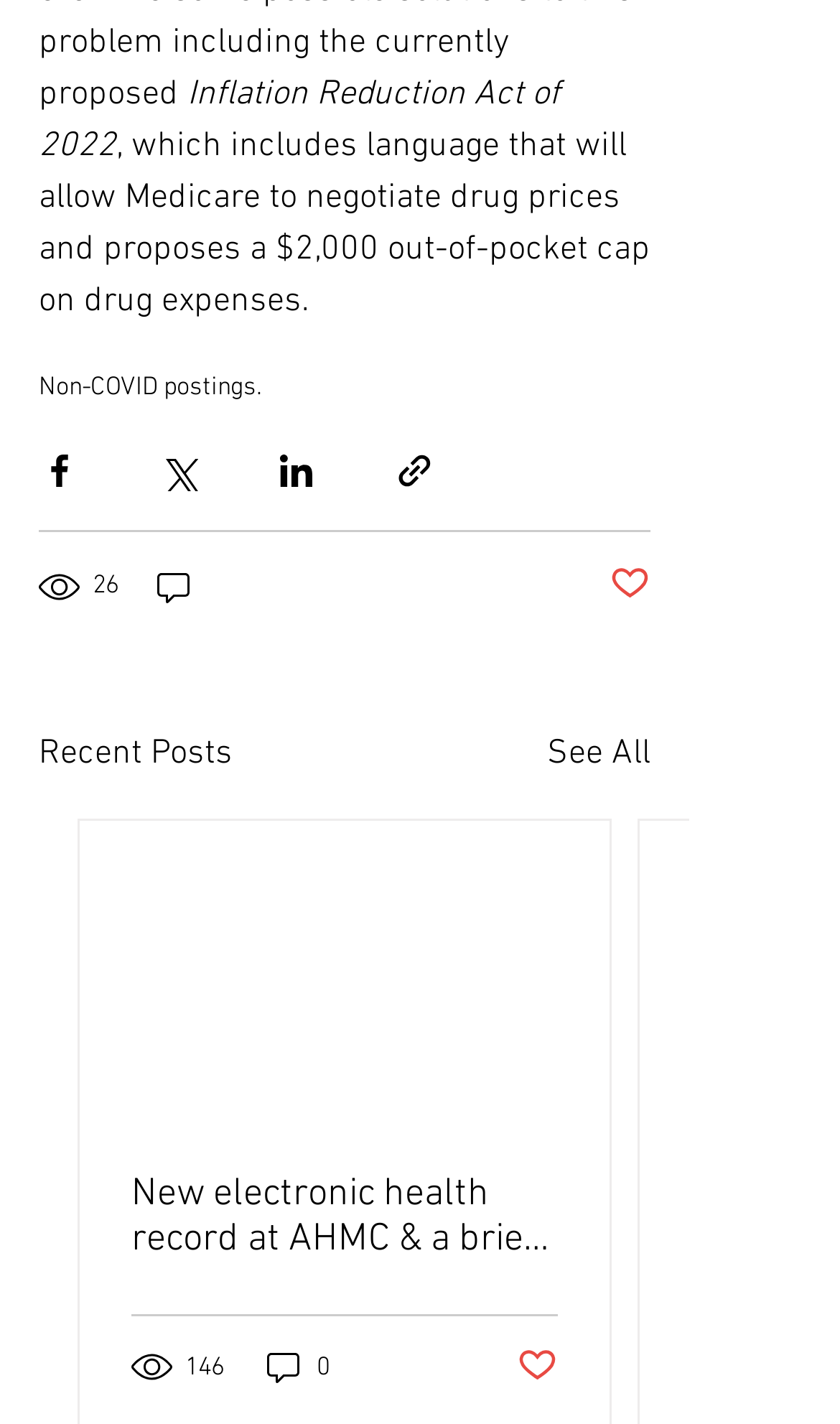Locate the bounding box coordinates for the element described below: "aria-label="Share via Facebook"". The coordinates must be four float values between 0 and 1, formatted as [left, top, right, bottom].

[0.046, 0.317, 0.095, 0.345]